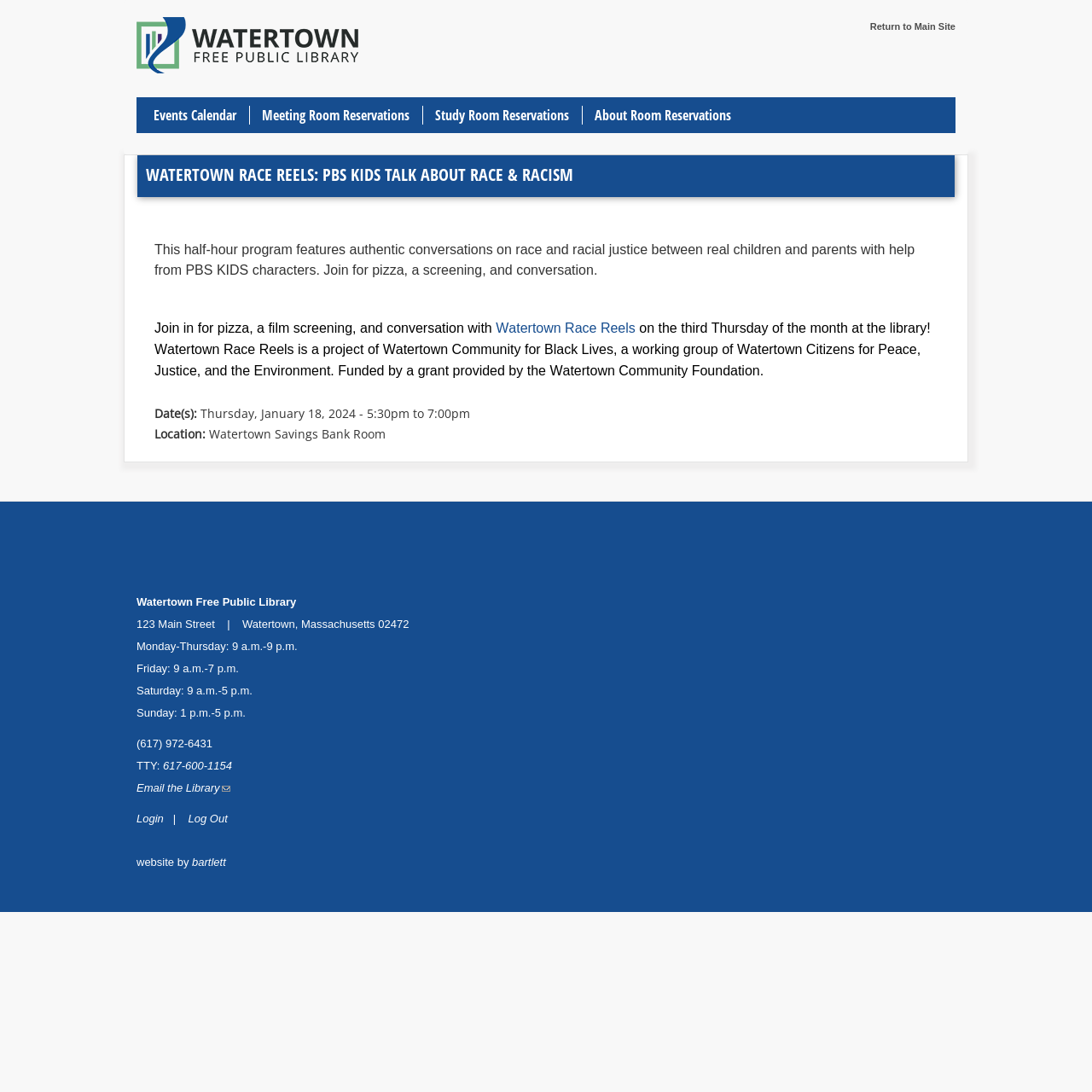Identify the headline of the webpage and generate its text content.

WATERTOWN RACE REELS: PBS KIDS TALK ABOUT RACE & RACISM